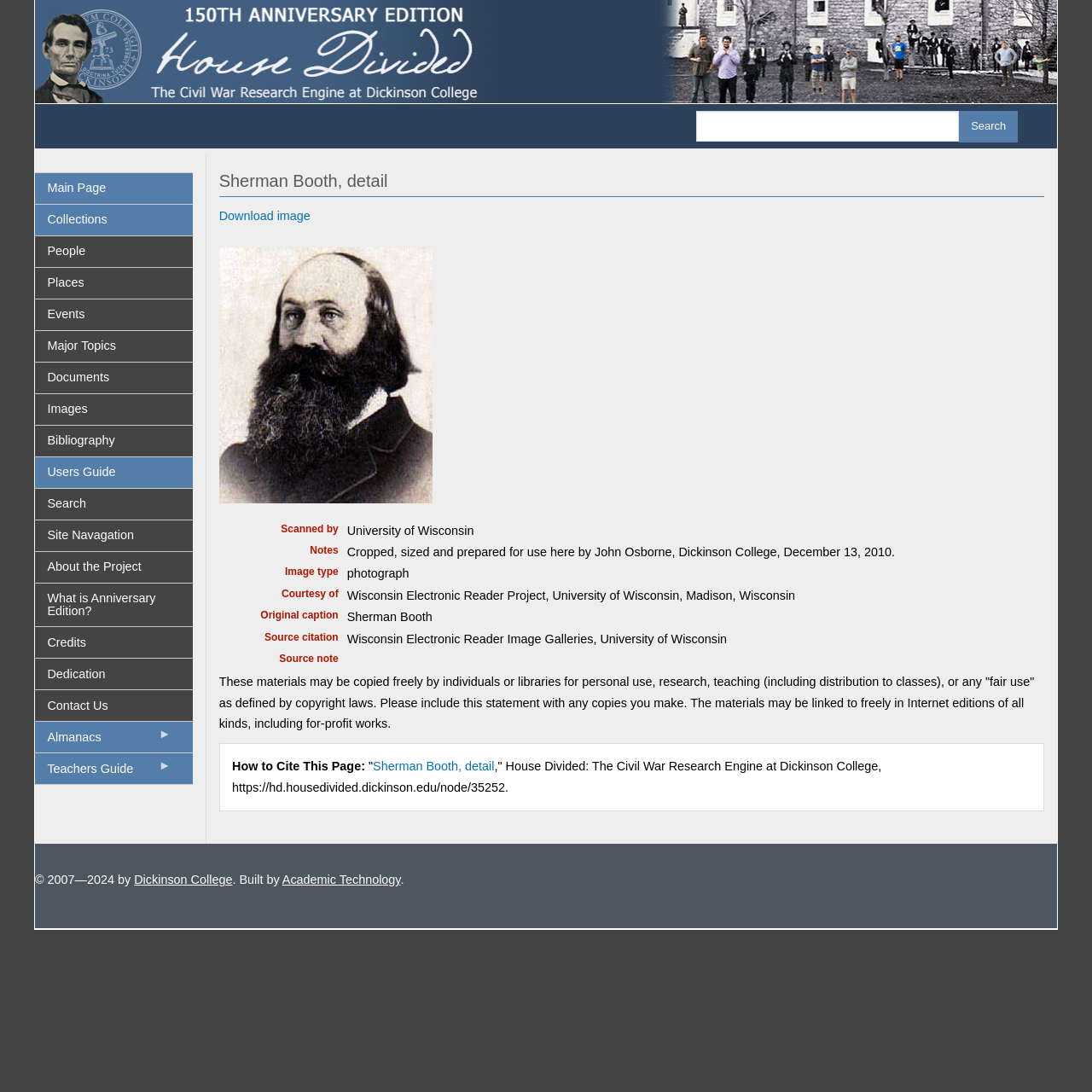Specify the bounding box coordinates of the area that needs to be clicked to achieve the following instruction: "Search for something".

[0.878, 0.102, 0.932, 0.131]